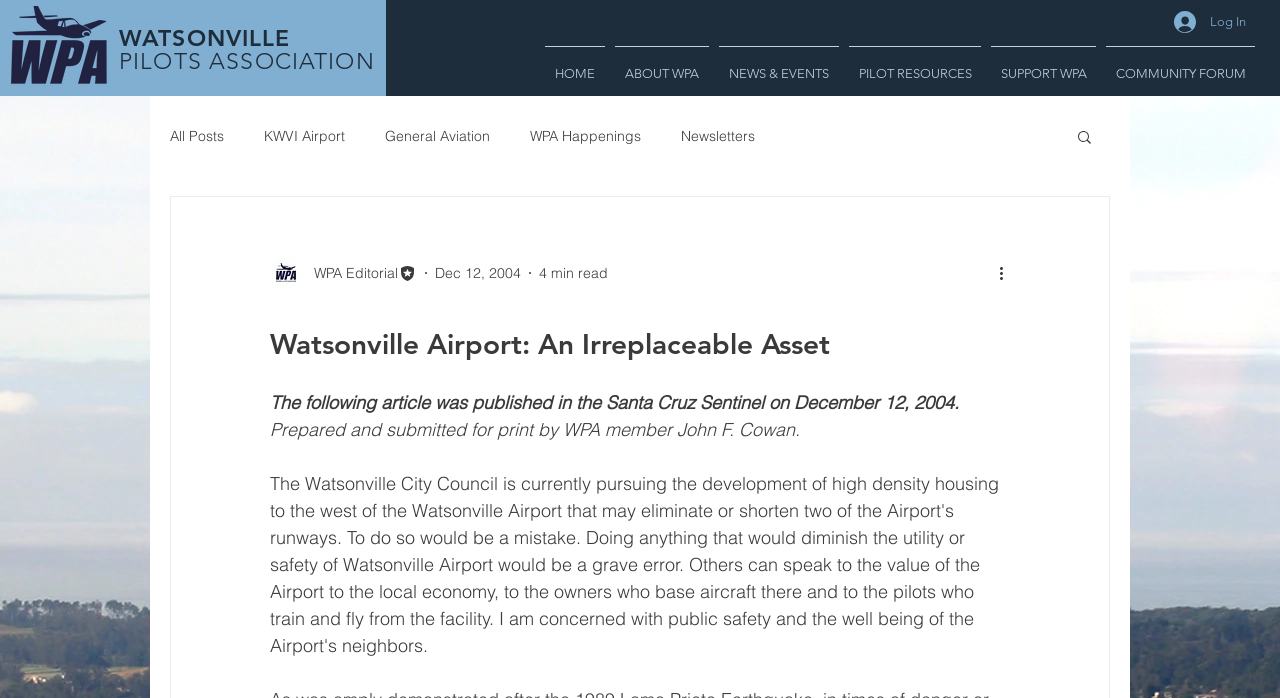Determine the bounding box coordinates of the clickable region to follow the instruction: "Log In to the website".

[0.906, 0.007, 0.984, 0.056]